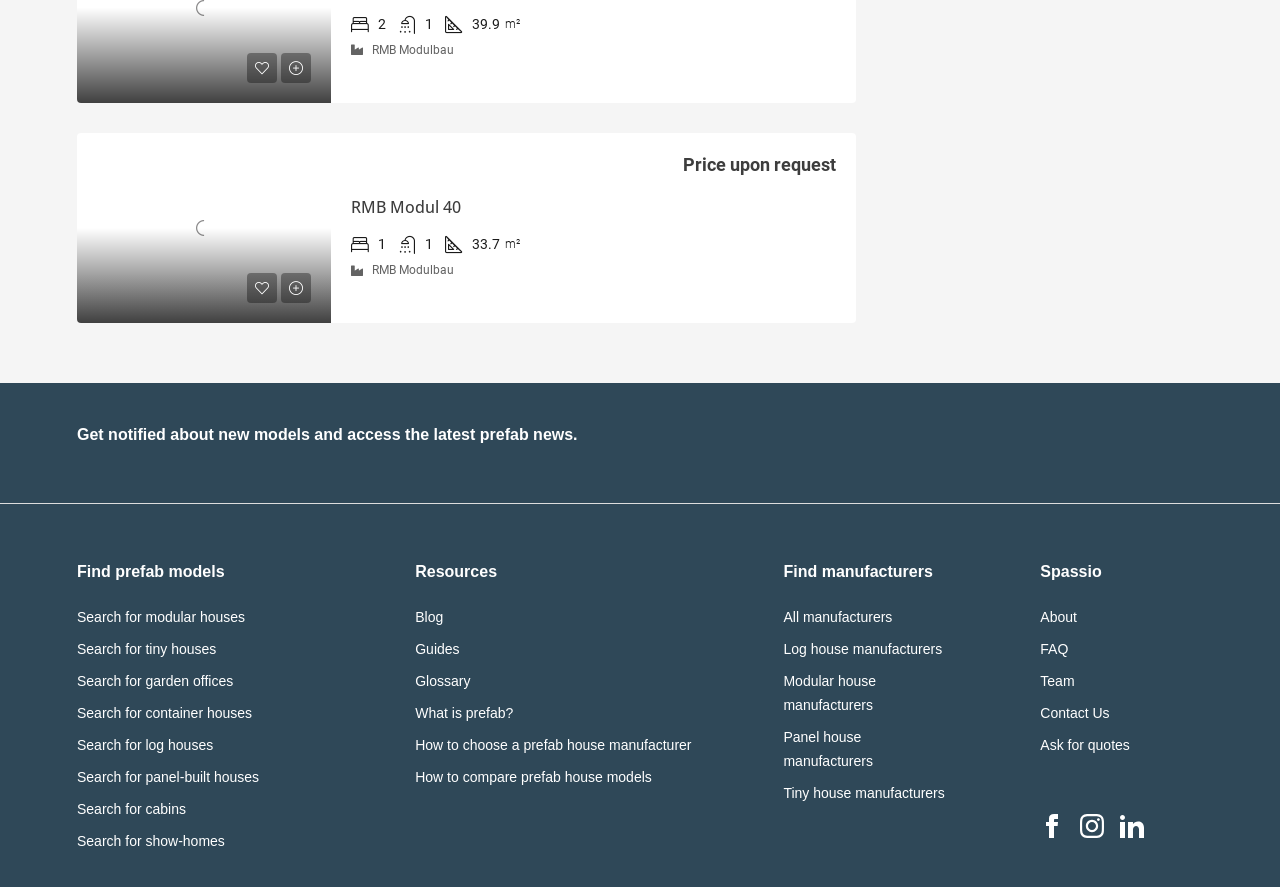What is the price of the prefab model?
Based on the content of the image, thoroughly explain and answer the question.

I found the answer by looking at the StaticText element 'Price upon request'. This element is likely to be describing the price of the prefab model being displayed on the webpage.